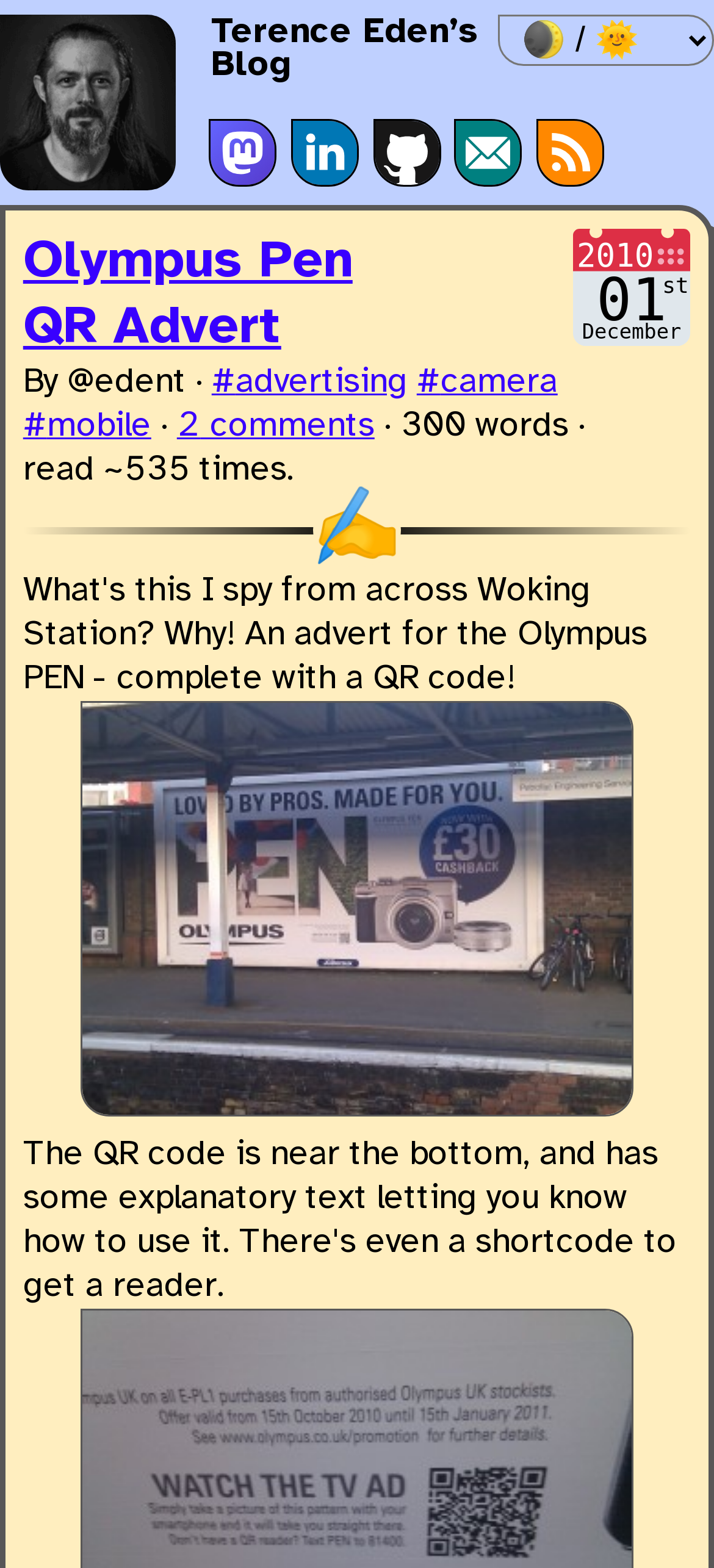What is the author's name?
Please describe in detail the information shown in the image to answer the question.

The author's name can be found in the top-left corner of the webpage, where there is a photo of him with a beard and a smile. The image is accompanied by a link with the text 'Terence Eden’s Blog'.